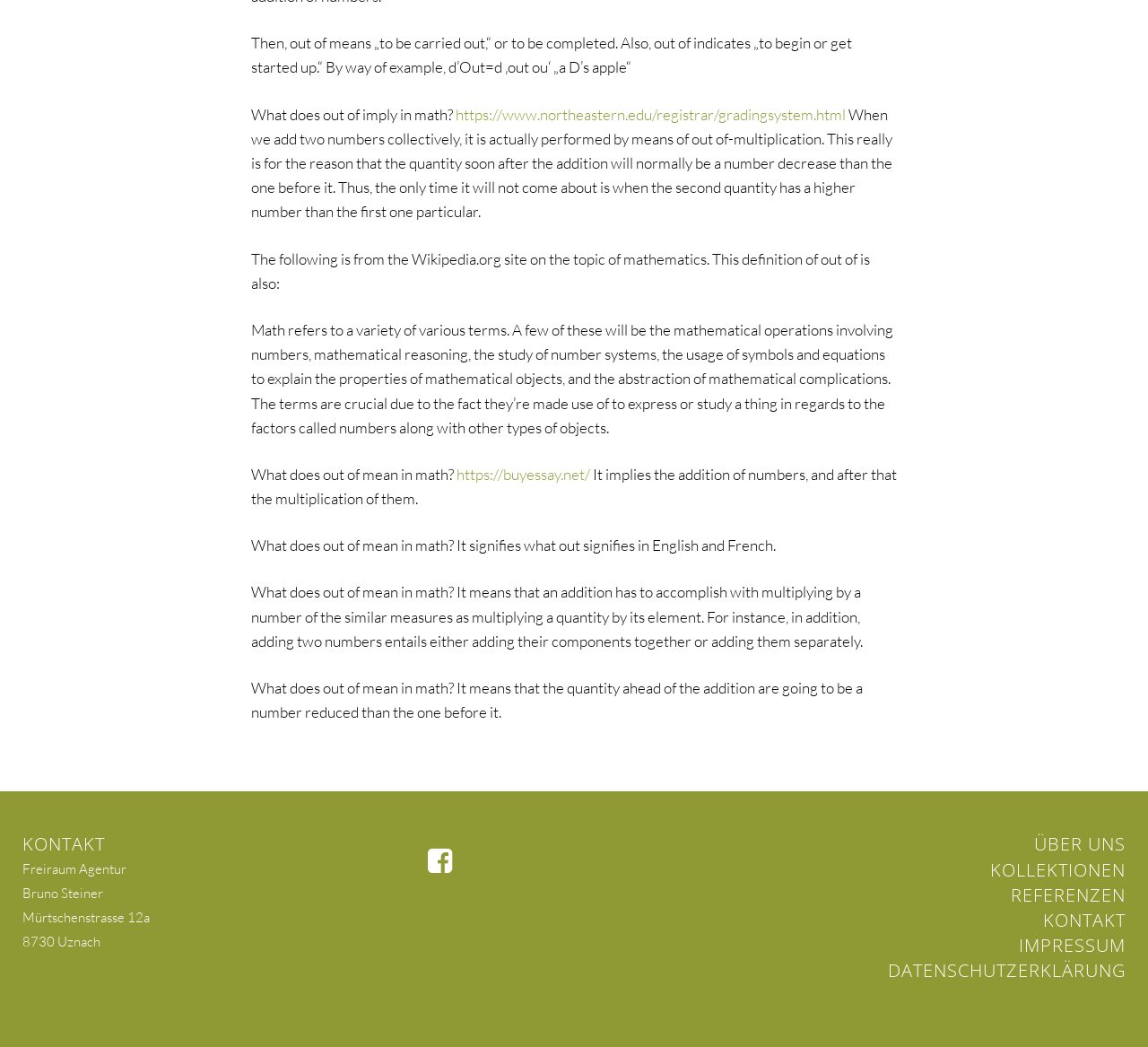What is the address mentioned in the contact information section?
Use the information from the screenshot to give a comprehensive response to the question.

The webpage has a contact information section that includes an address, which is 'Mürtschenstrasse 12a, 8730 Uznach', along with other details such as the name of the agency and a person's name.